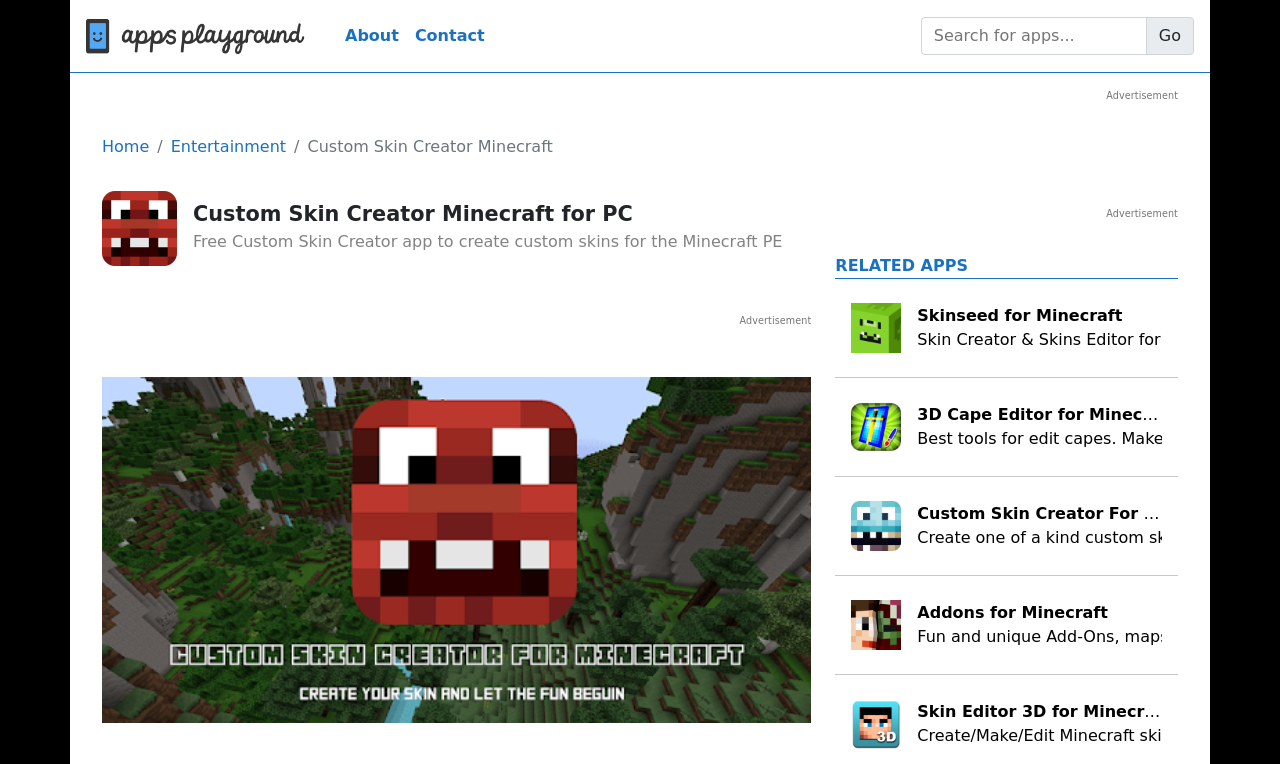Articulate a complete and detailed caption of the webpage elements.

The webpage is about Custom Skin Creator Minecraft for PC, providing step-by-step instructions to download and install the app using an Android emulator for free. 

At the top left corner, there is an "appsplayground logo" image, which is also a link. Next to it, there are three links: "About", "Contact", and a search bar with a "Go" button. 

Below the top navigation bar, there is a large heading that reads "Custom Skin Creator Minecraft for PC". Underneath, there is a brief description of the app, stating that it is a free custom skin creator for Minecraft PE. 

To the left of the description, there is a screenshot of the app. On the right side, there are three advertisements with the label "Advertisement". 

Further down, there is a section titled "RELATED APPS" with four app recommendations, each consisting of an icon, a heading, and a brief description. The apps are Skinseed for Minecraft, 3D Cape Editor for Minecraft, Custom Skin Creator For Minecraft, and Addons for Minecraft. Each app is separated by a horizontal line. 

At the very bottom, there is another app recommendation, Skin Editor 3D for Minecraft, with a similar layout as the previous ones.